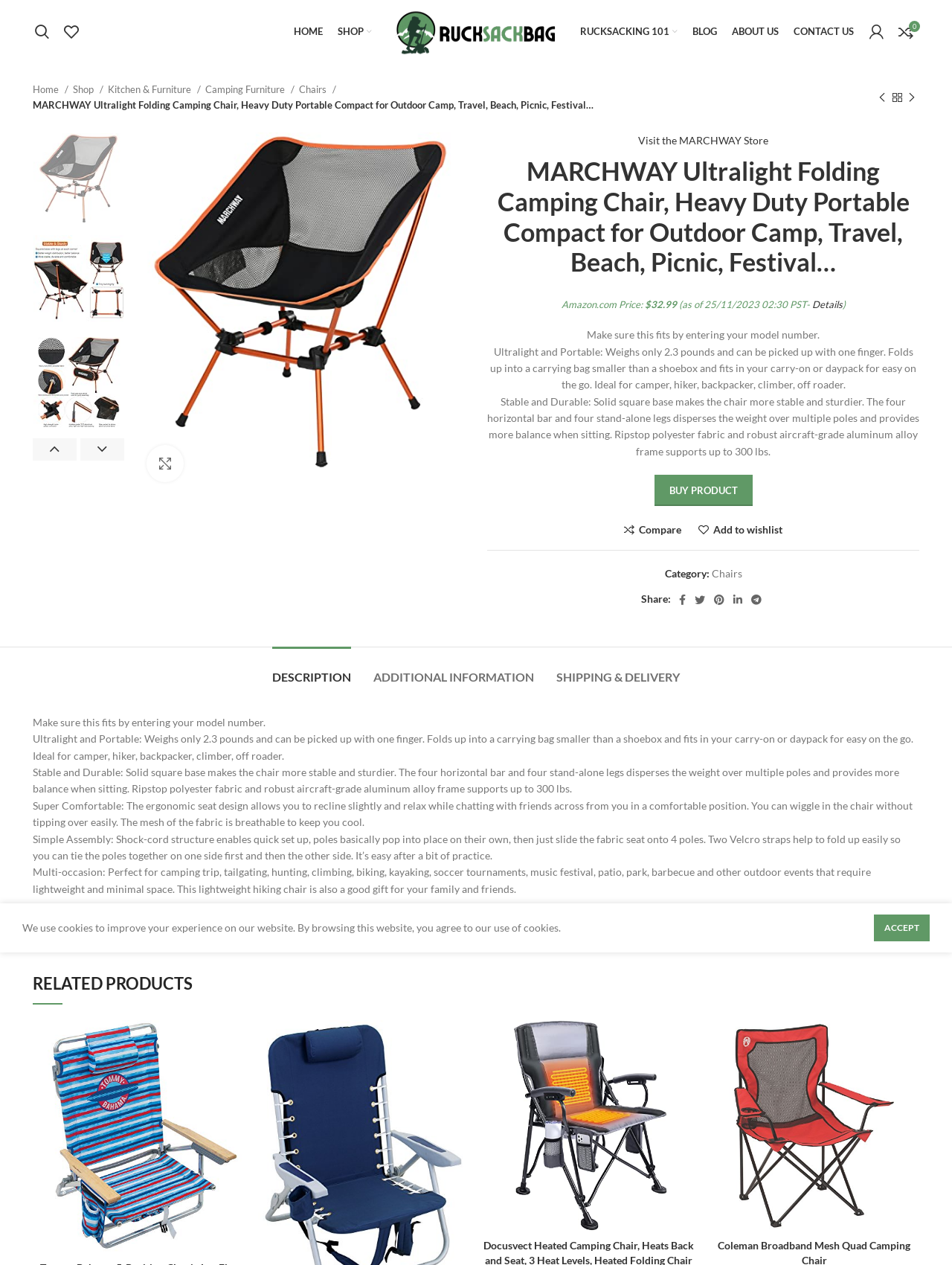What is the weight of the chair?
Using the image as a reference, answer the question with a short word or phrase.

2.3 pounds